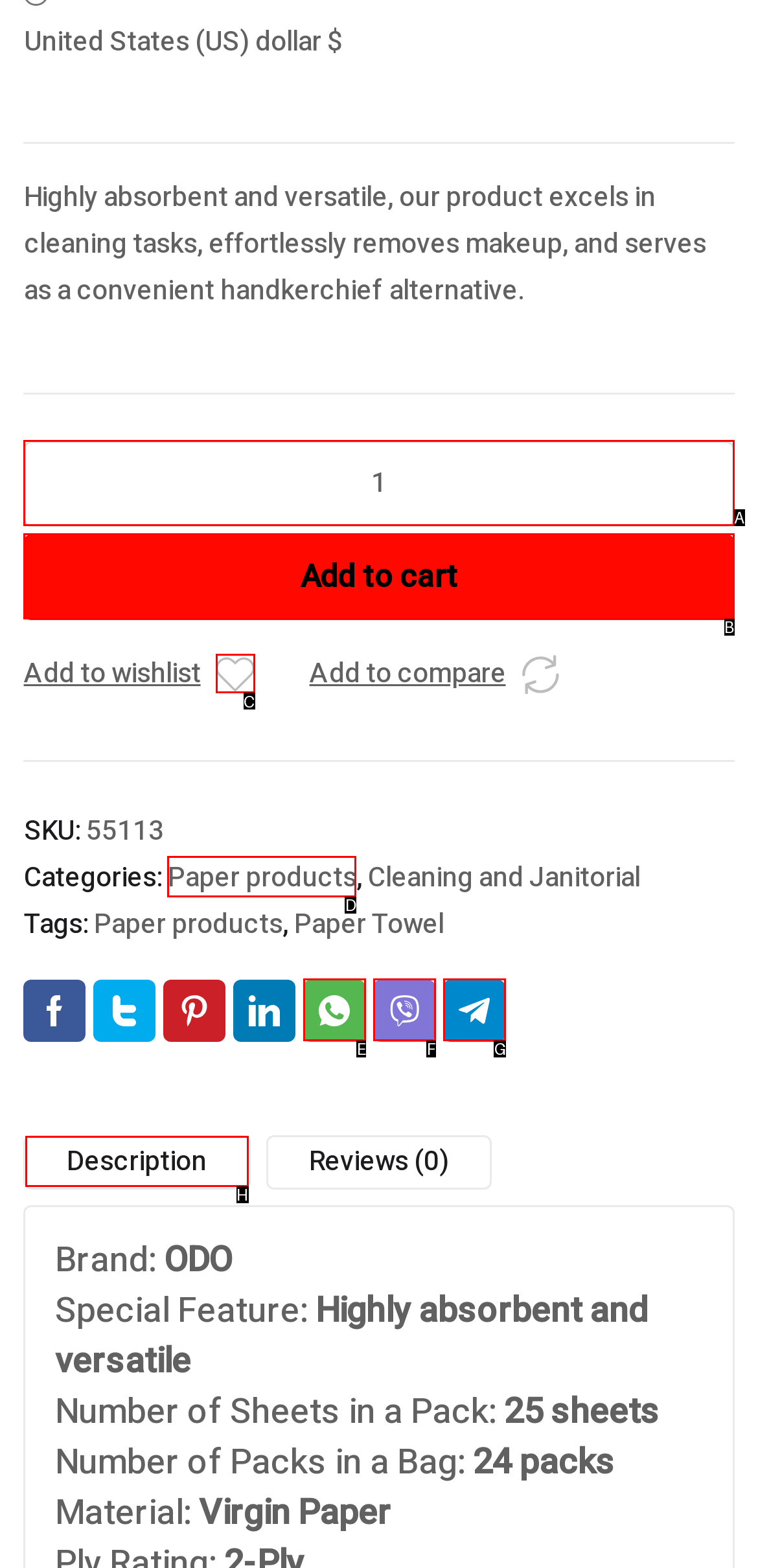Choose the correct UI element to click for this task: Add to wishlist Answer using the letter from the given choices.

C